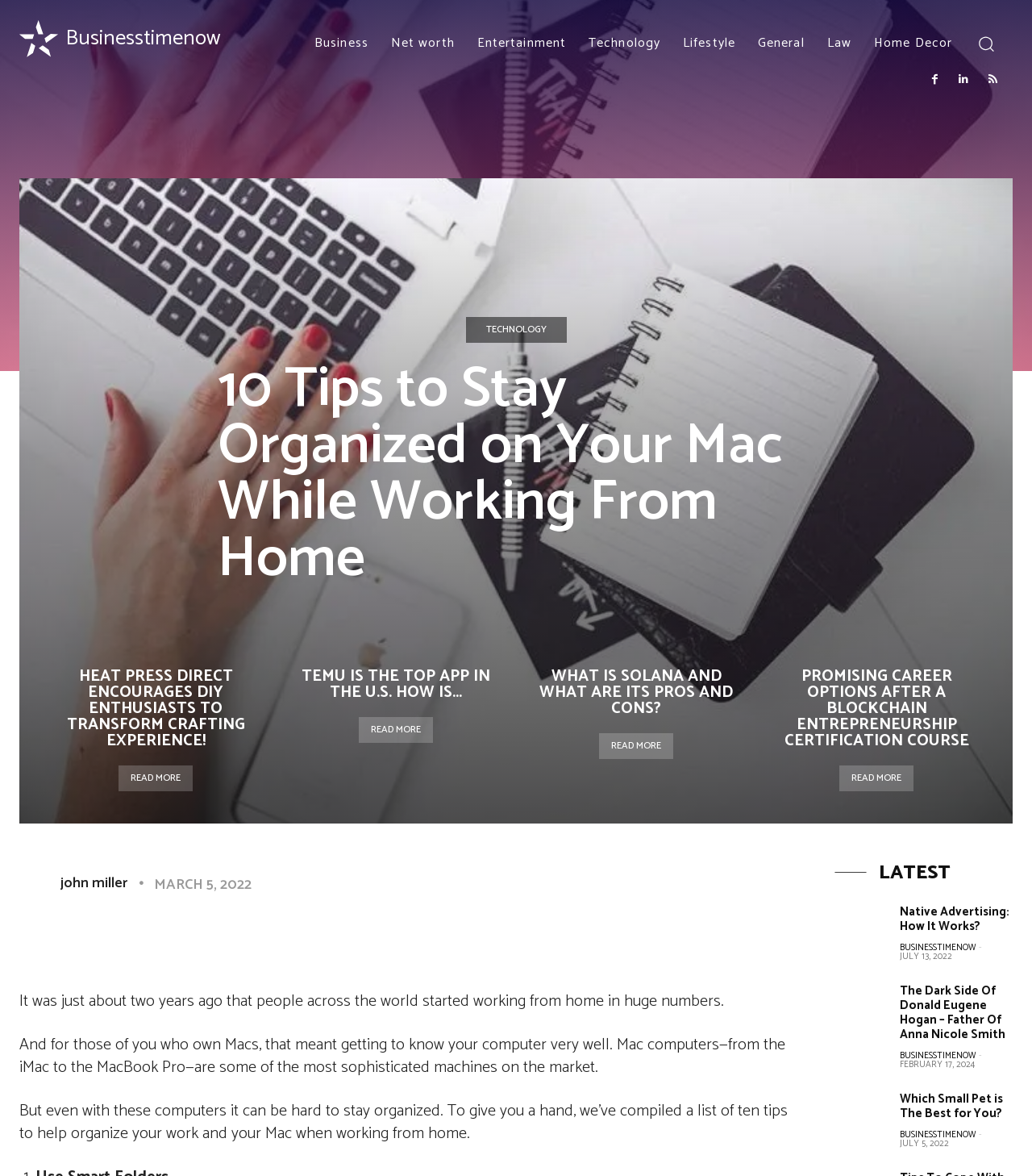Identify the bounding box coordinates for the element you need to click to achieve the following task: "Read 'Native Advertising: How It Works?' ". Provide the bounding box coordinates as four float numbers between 0 and 1, in the form [left, top, right, bottom].

[0.809, 0.766, 0.86, 0.816]